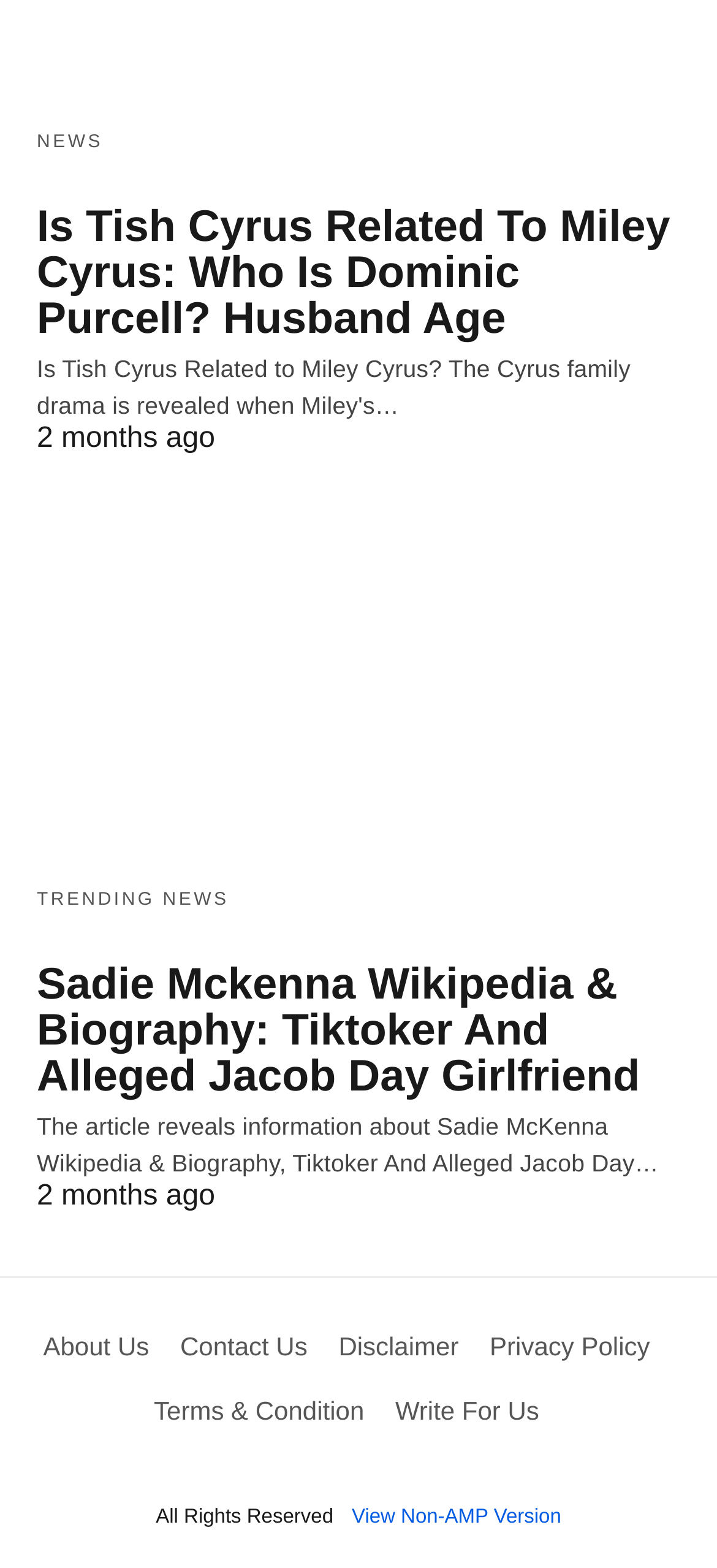Provide your answer to the question using just one word or phrase: What is the copyright information of the webpage?

All Rights Reserved